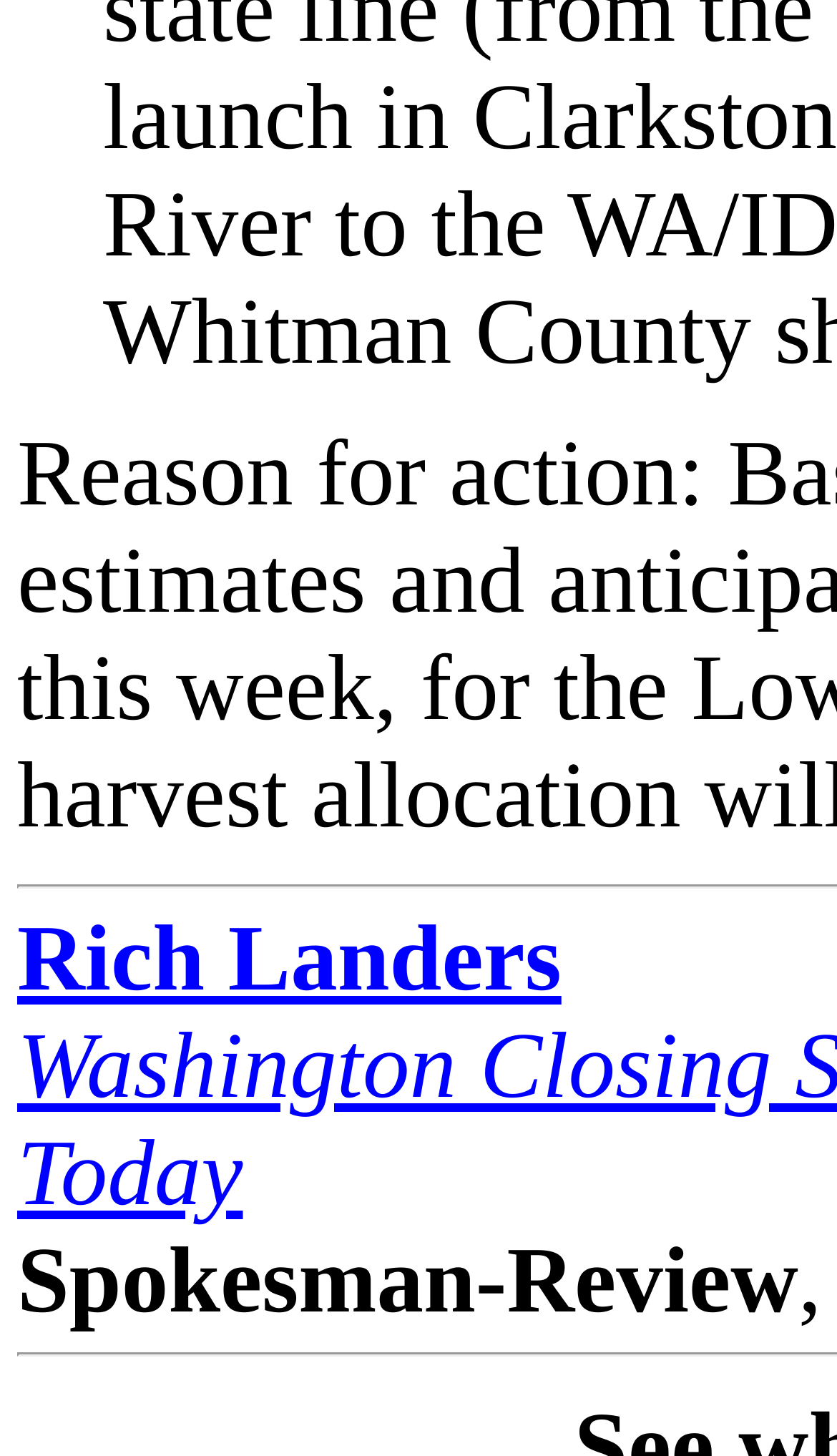Identify the bounding box coordinates of the HTML element based on this description: "Rich Landers".

[0.021, 0.623, 0.671, 0.694]